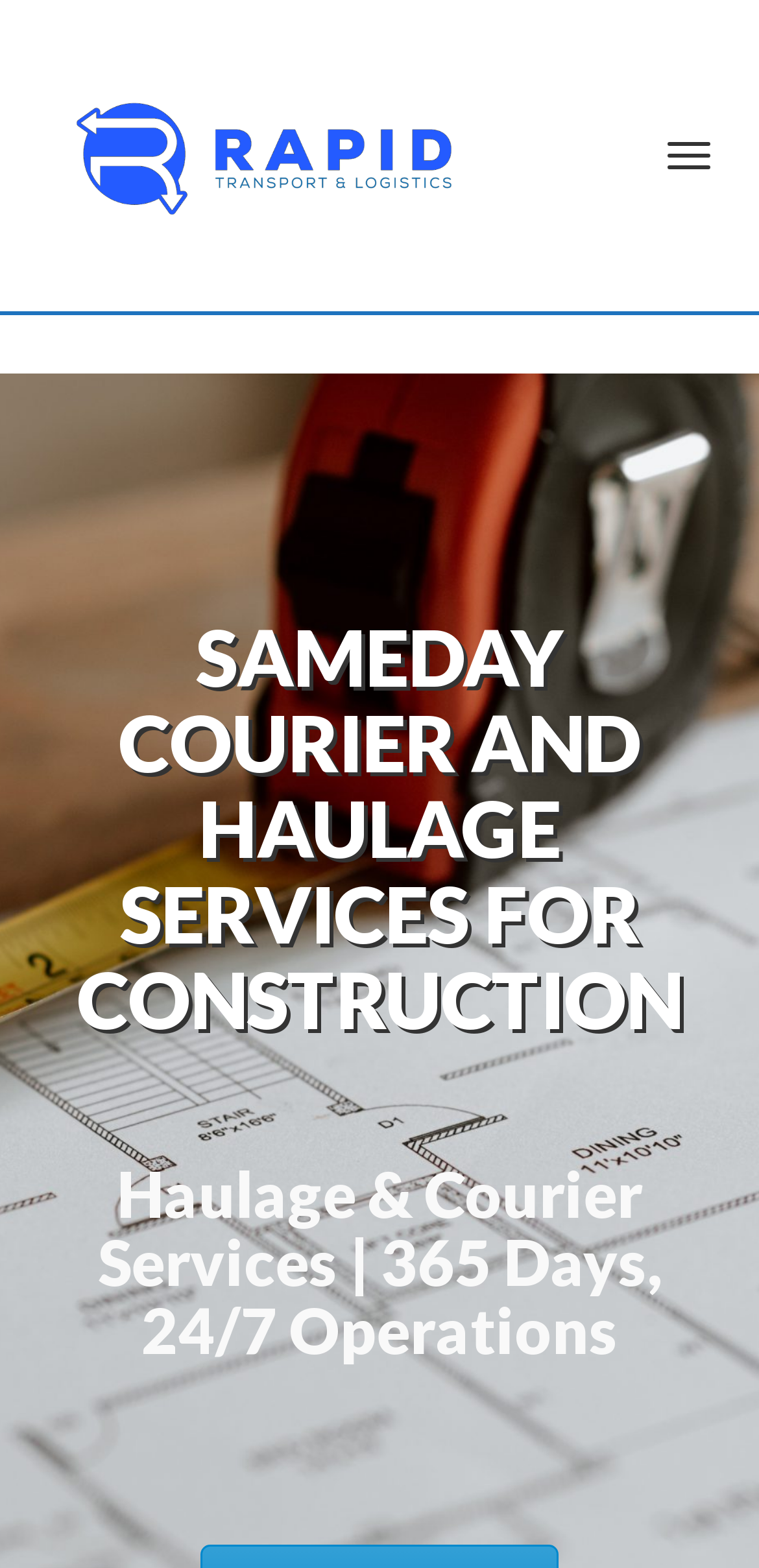Given the element description "alt="Rapid Transport"" in the screenshot, predict the bounding box coordinates of that UI element.

[0.038, 0.086, 0.673, 0.11]